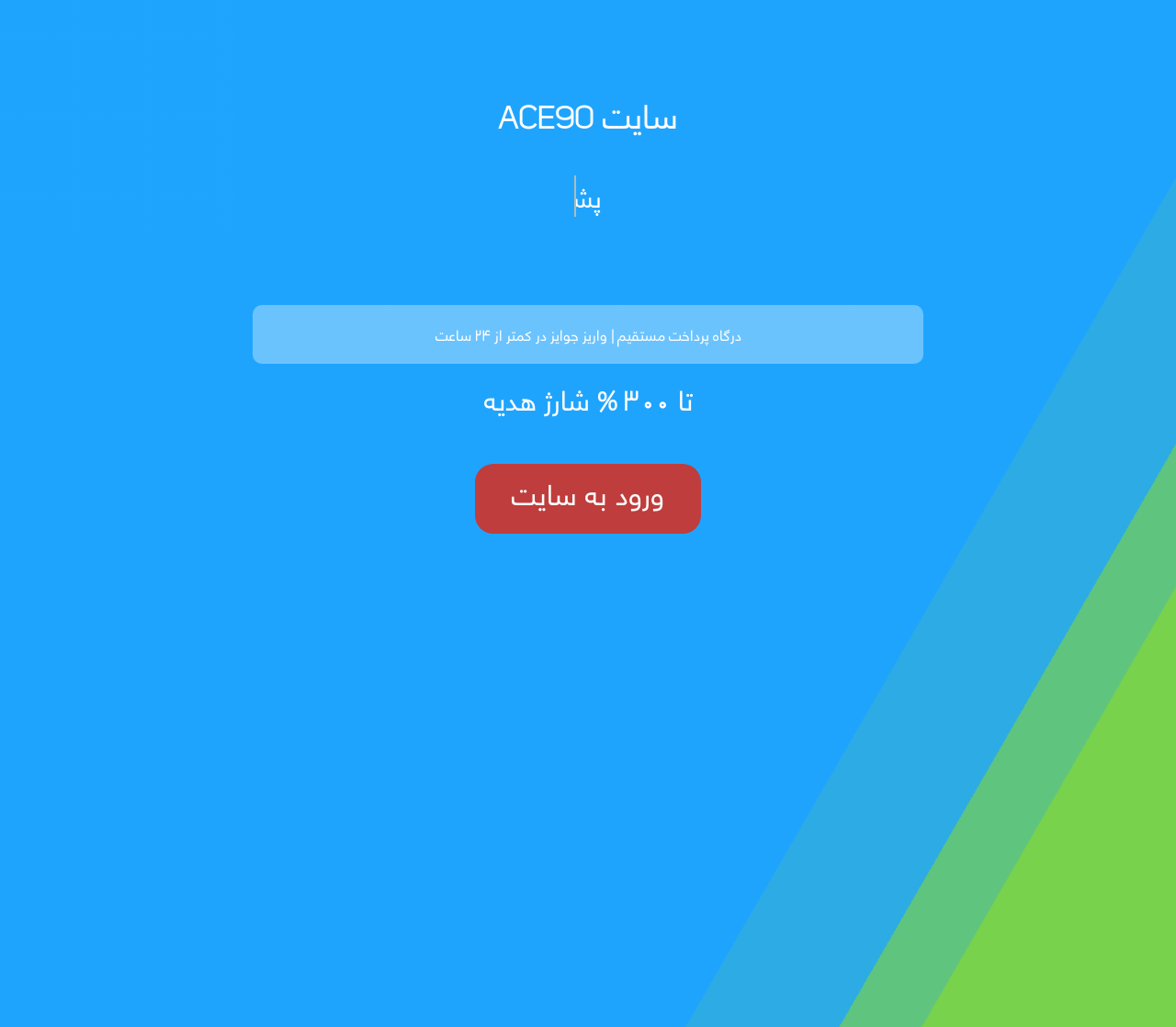Please provide a comprehensive response to the question below by analyzing the image: 
What type of support is offered by the website?

The StaticText element with the text 'پشتیبانی ۲۴ ساعته' indicates that the website offers 24-hour support to its users.